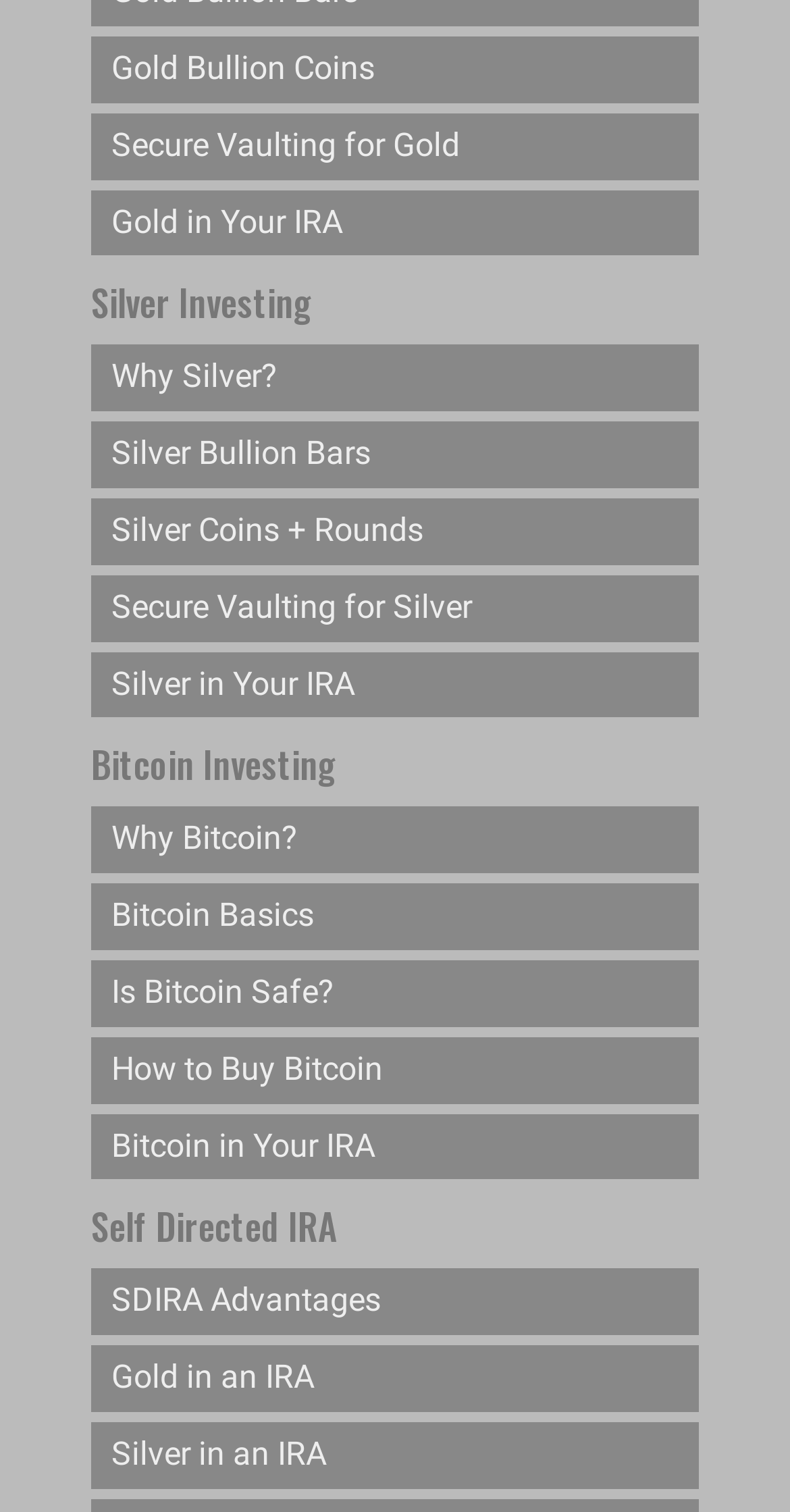Refer to the image and provide an in-depth answer to the question: 
What is the topmost link on the webpage?

By analyzing the bounding box coordinates, I found that the link 'Gold Bullion Coins' has the smallest y1 value (0.024) among all links, indicating it is the topmost link on the webpage.